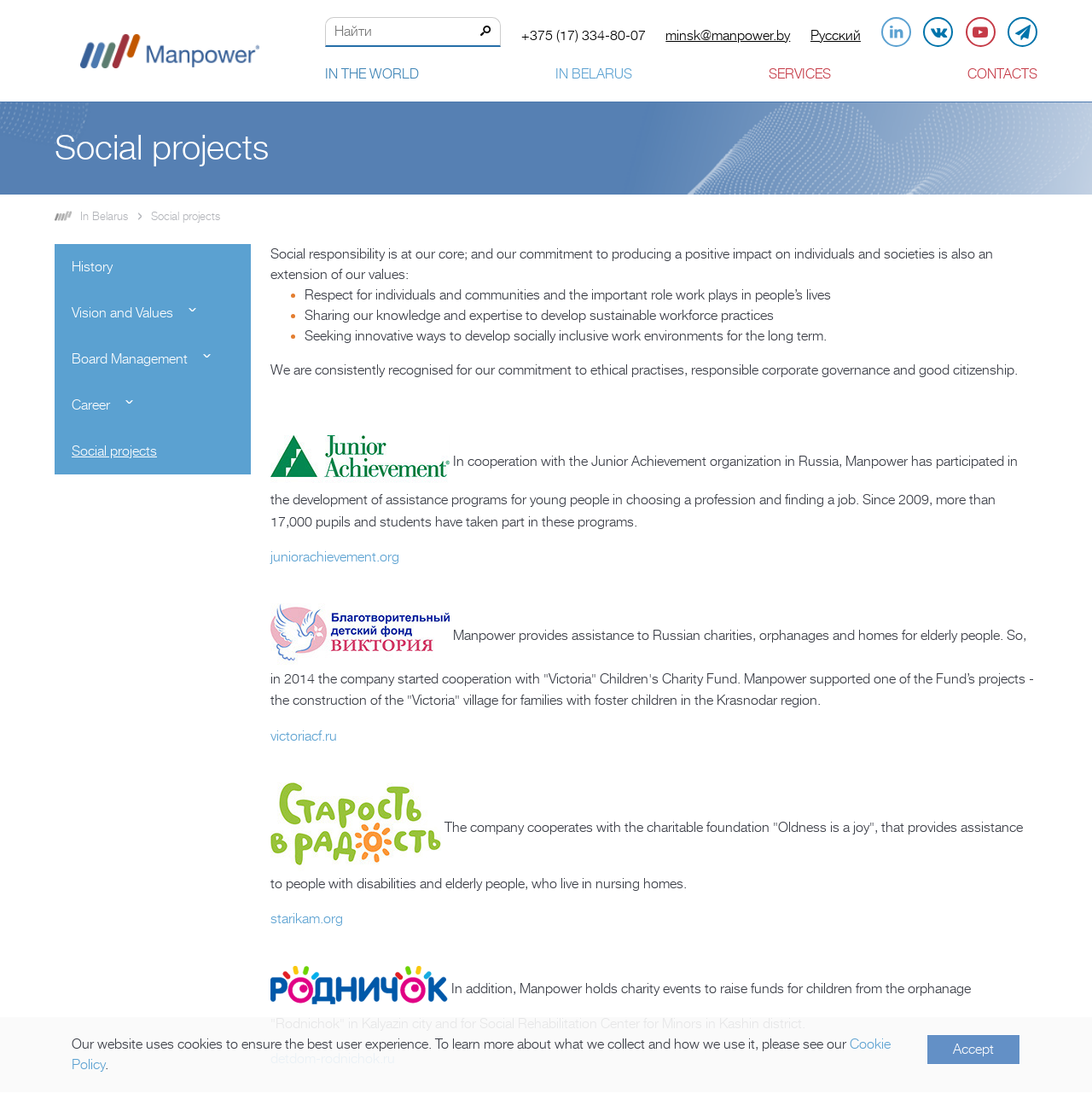Determine the bounding box coordinates of the section to be clicked to follow the instruction: "Click the 'Мэнпауэр' link". The coordinates should be given as four float numbers between 0 and 1, formatted as [left, top, right, bottom].

[0.073, 0.039, 0.237, 0.053]